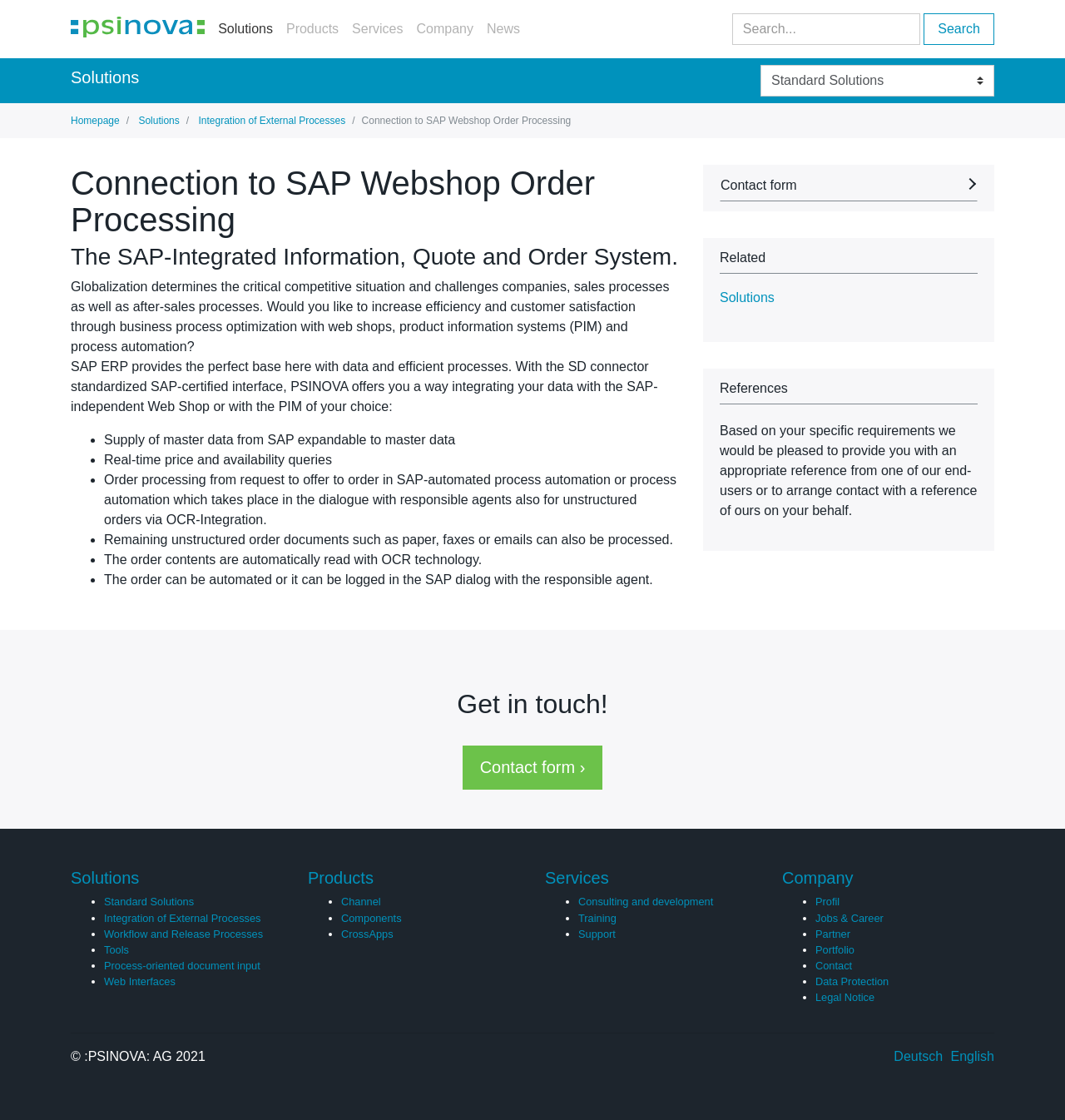Determine the heading of the webpage and extract its text content.

Connection to SAP Webshop Order Processing